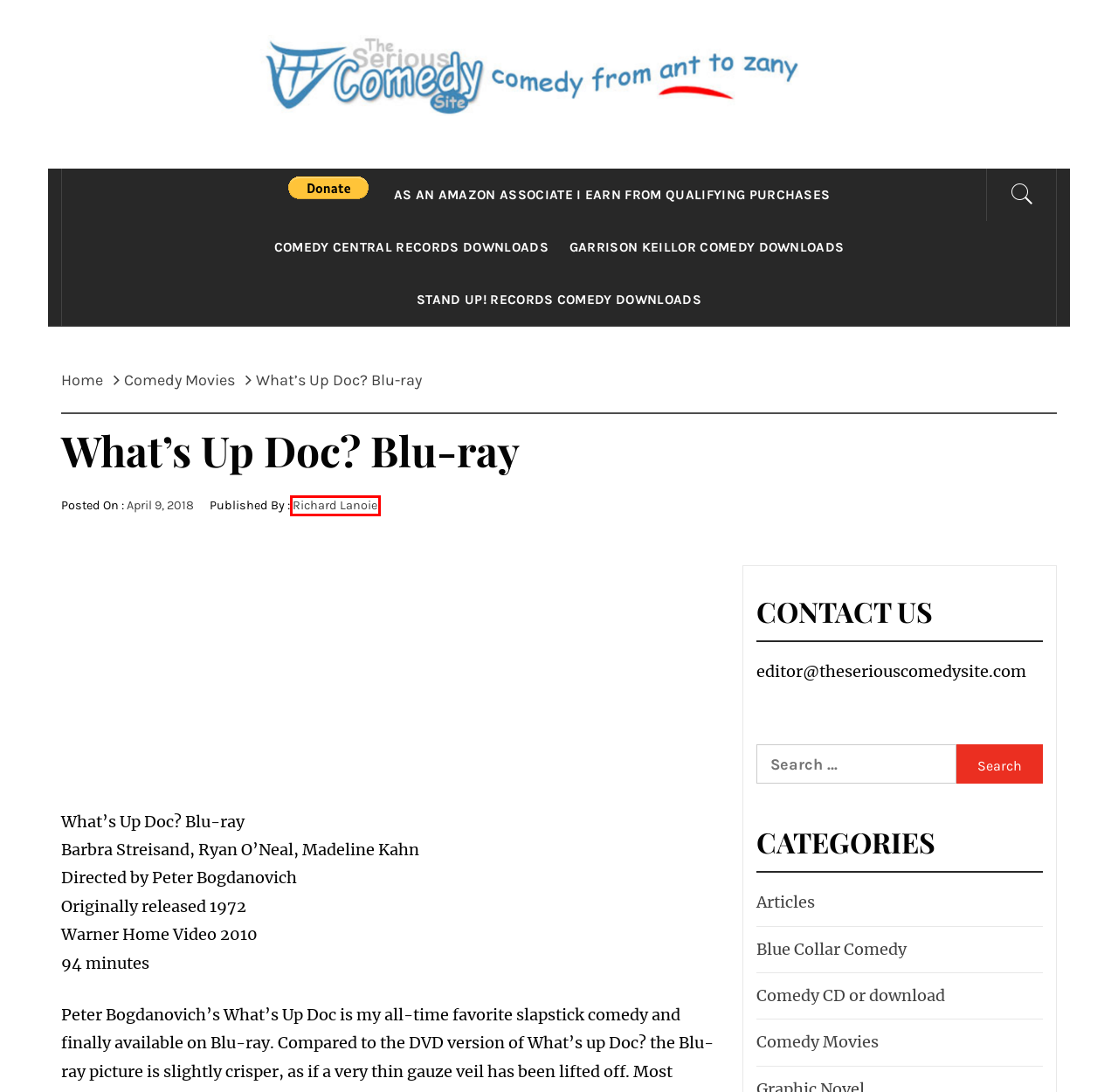Inspect the screenshot of a webpage with a red rectangle bounding box. Identify the webpage description that best corresponds to the new webpage after clicking the element inside the bounding box. Here are the candidates:
A. Comedy Movies Archives - The Serious Comedy Site
B. Comedy Central Records downloads - The Serious Comedy Site
C. Garrison Keillor comedy downloads - The Serious Comedy Site
D. Richard Lanoie, Author at The Serious Comedy Site
E. Blue Collar Comedy Archives - The Serious Comedy Site
F. Articles Archives - The Serious Comedy Site
G. Comedy CD or download Archives - The Serious Comedy Site
H. Stand Up! Records comedy downloads - The Serious Comedy Site

D